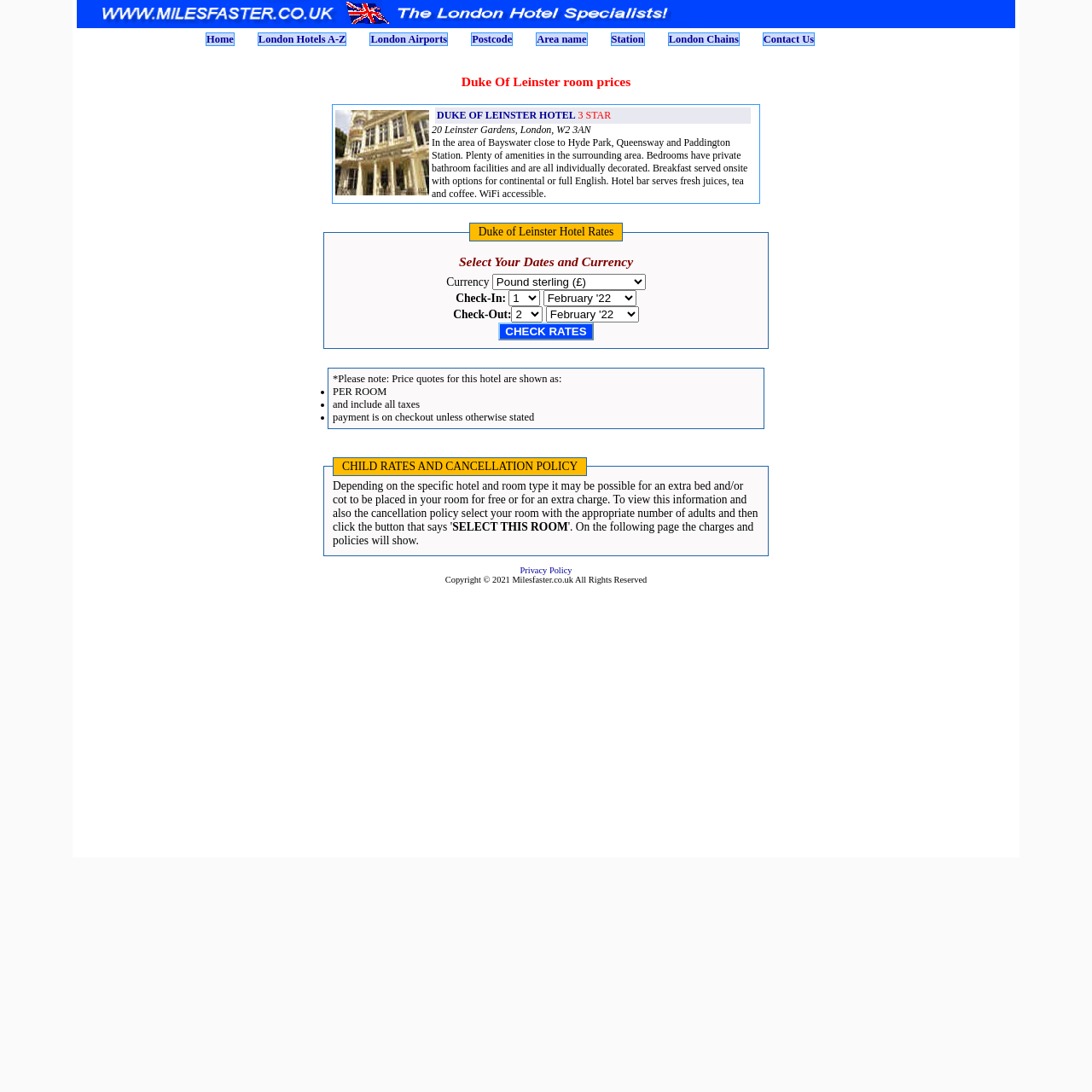Refer to the screenshot and give an in-depth answer to this question: What is the hotel's address?

I found the hotel's address by looking at the static text element that contains the address information, which is '20 Leinster Gardens, London, W2 3AN'.